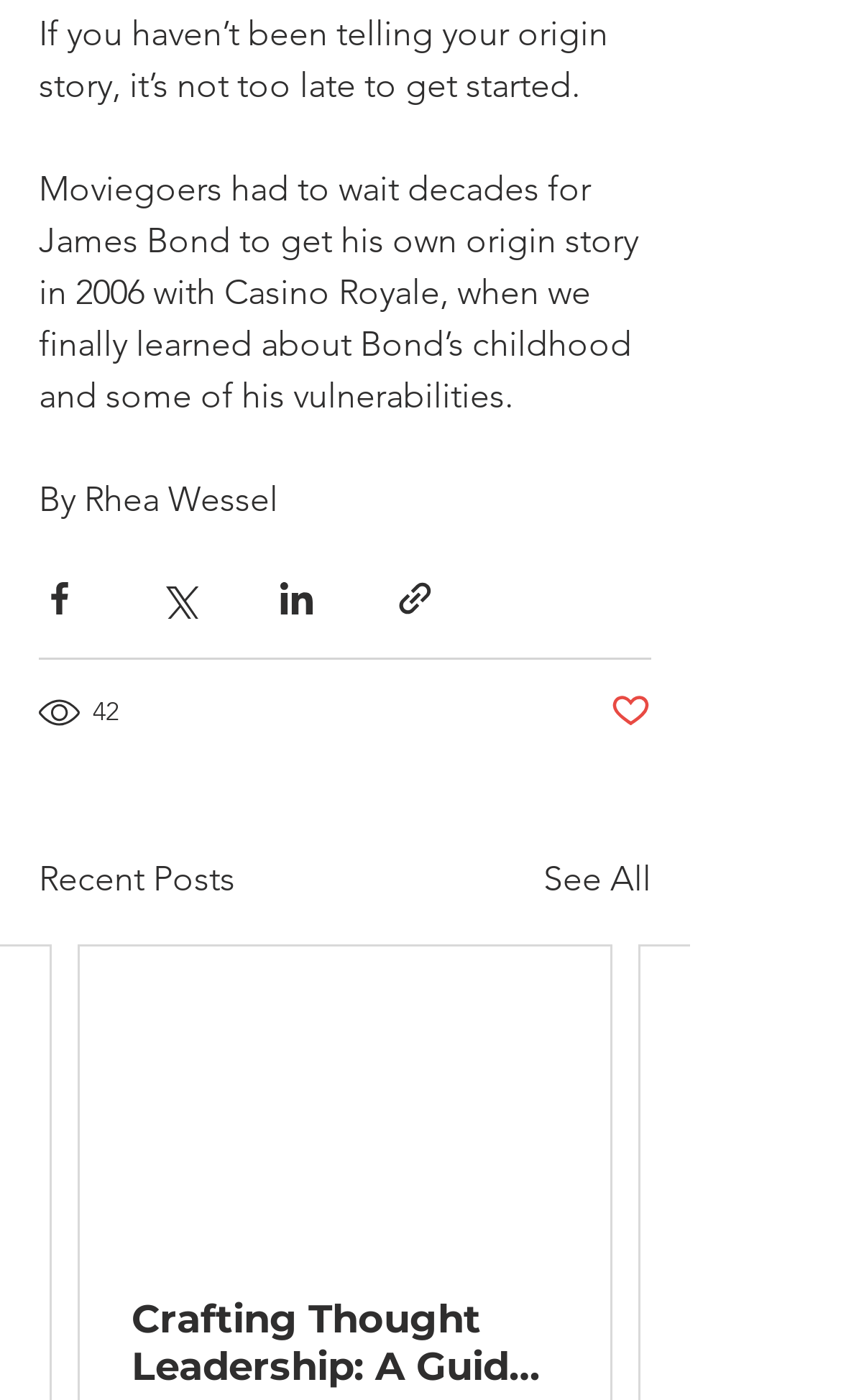What can be done with the post?
Please provide a single word or phrase as your answer based on the screenshot.

Share or like